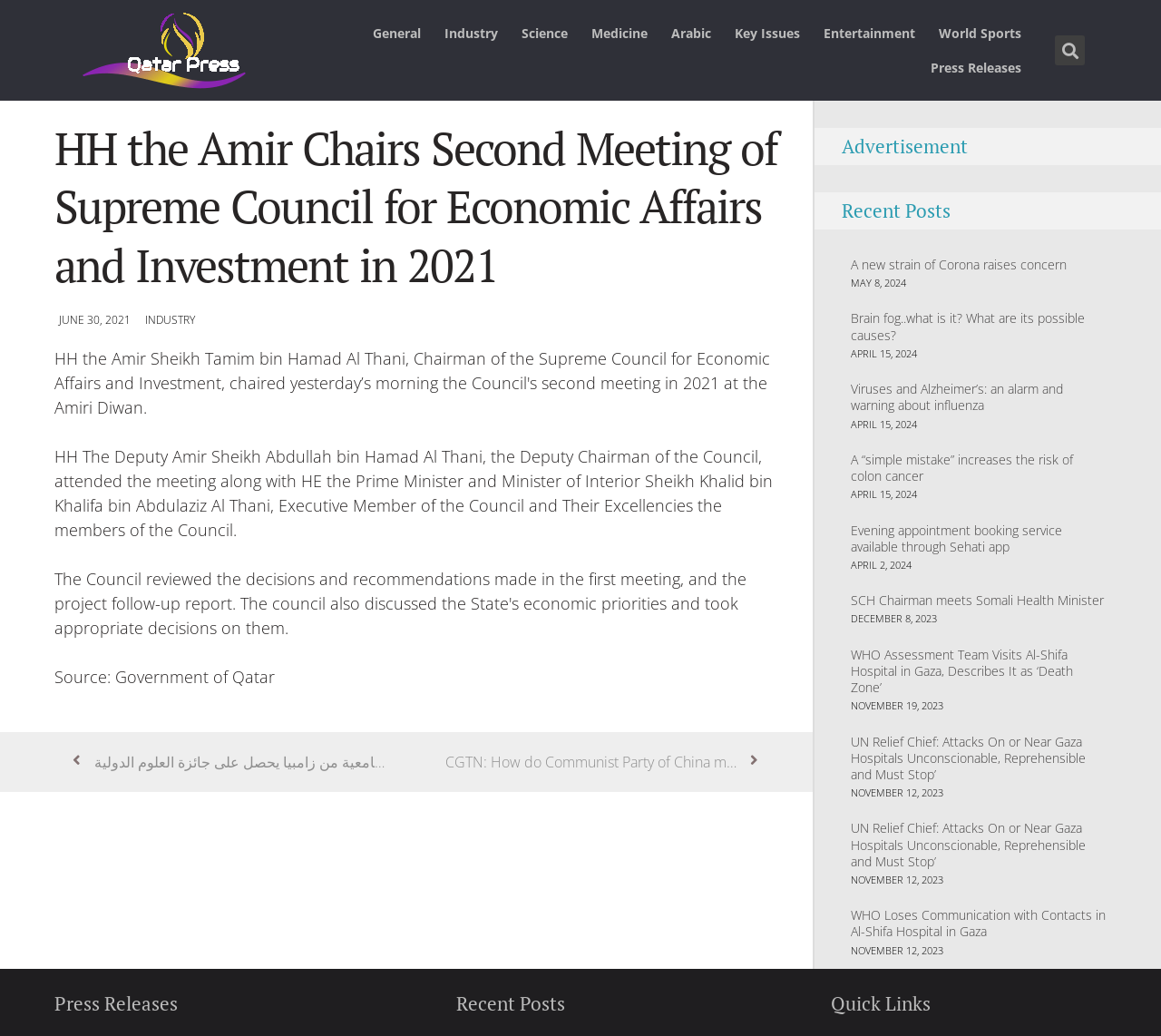Determine the bounding box coordinates of the region to click in order to accomplish the following instruction: "Click on the link to the next page". Provide the coordinates as four float numbers between 0 and 1, specifically [left, top, right, bottom].

[0.062, 0.725, 0.332, 0.747]